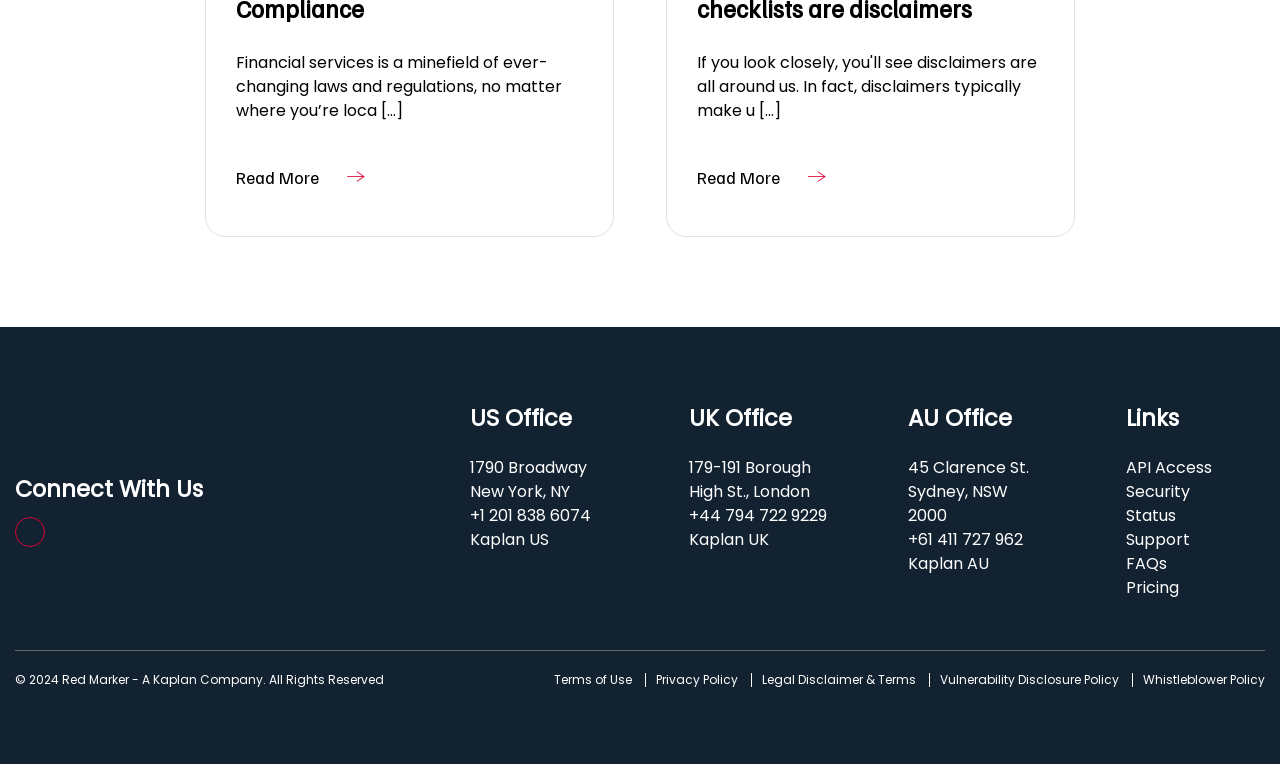Please specify the bounding box coordinates for the clickable region that will help you carry out the instruction: "View API access information".

[0.88, 0.596, 0.988, 0.628]